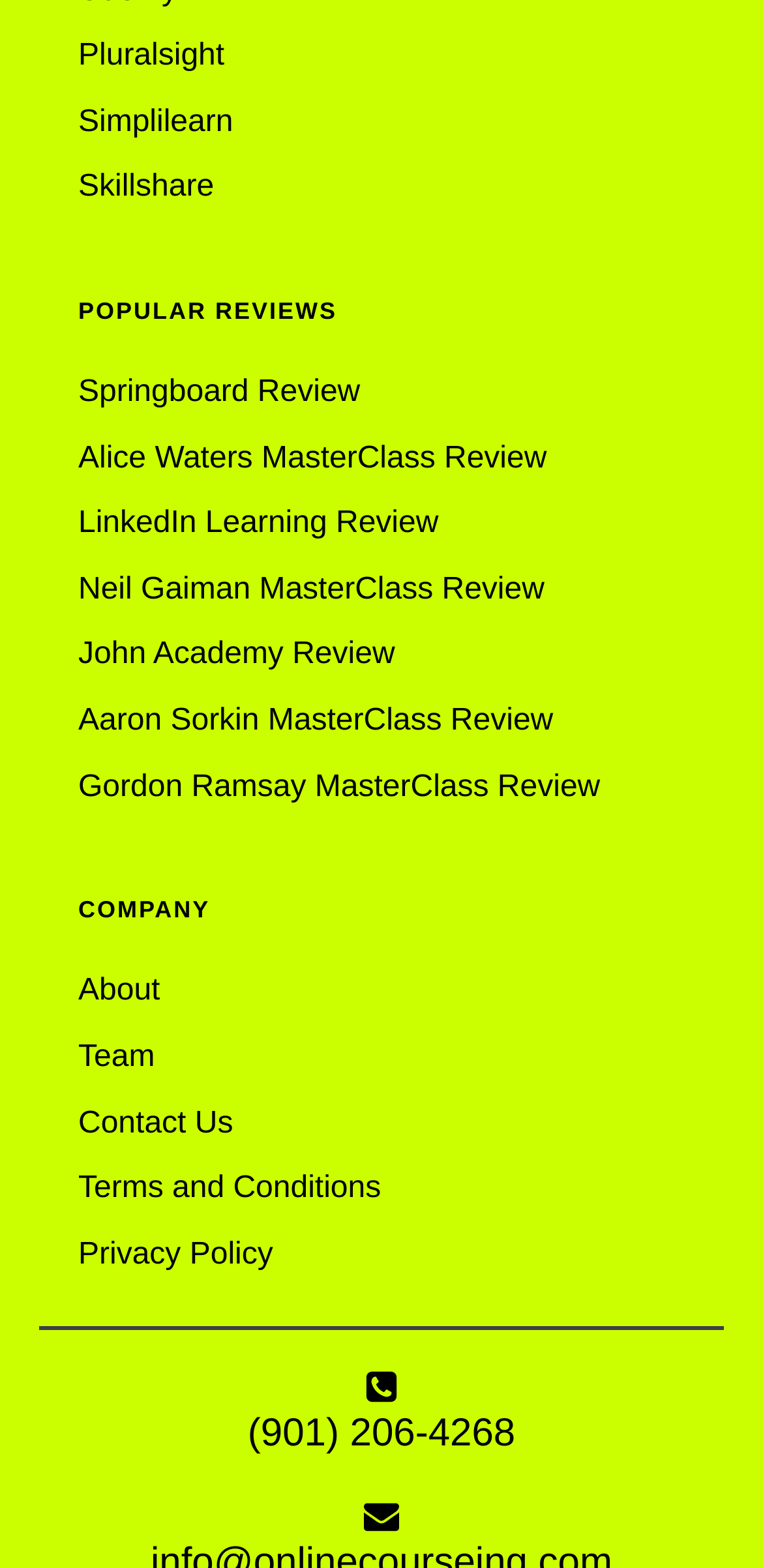Using the element description Aaron Sorkin MasterClass Review, predict the bounding box coordinates for the UI element. Provide the coordinates in (top-left x, top-left y, bottom-right x, bottom-right y) format with values ranging from 0 to 1.

[0.103, 0.439, 0.787, 0.481]